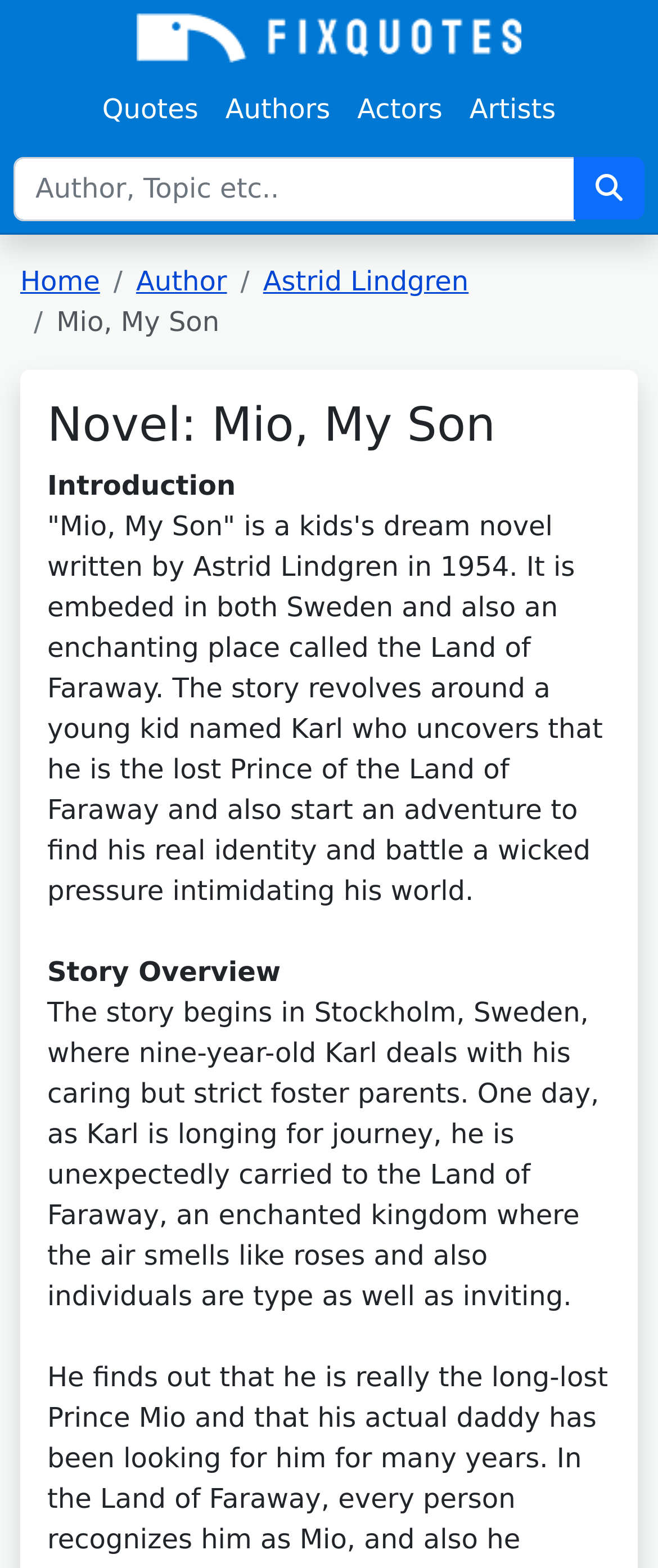Pinpoint the bounding box coordinates of the clickable area necessary to execute the following instruction: "Click the 'Quotes' link". The coordinates should be given as four float numbers between 0 and 1, namely [left, top, right, bottom].

[0.135, 0.048, 0.322, 0.092]